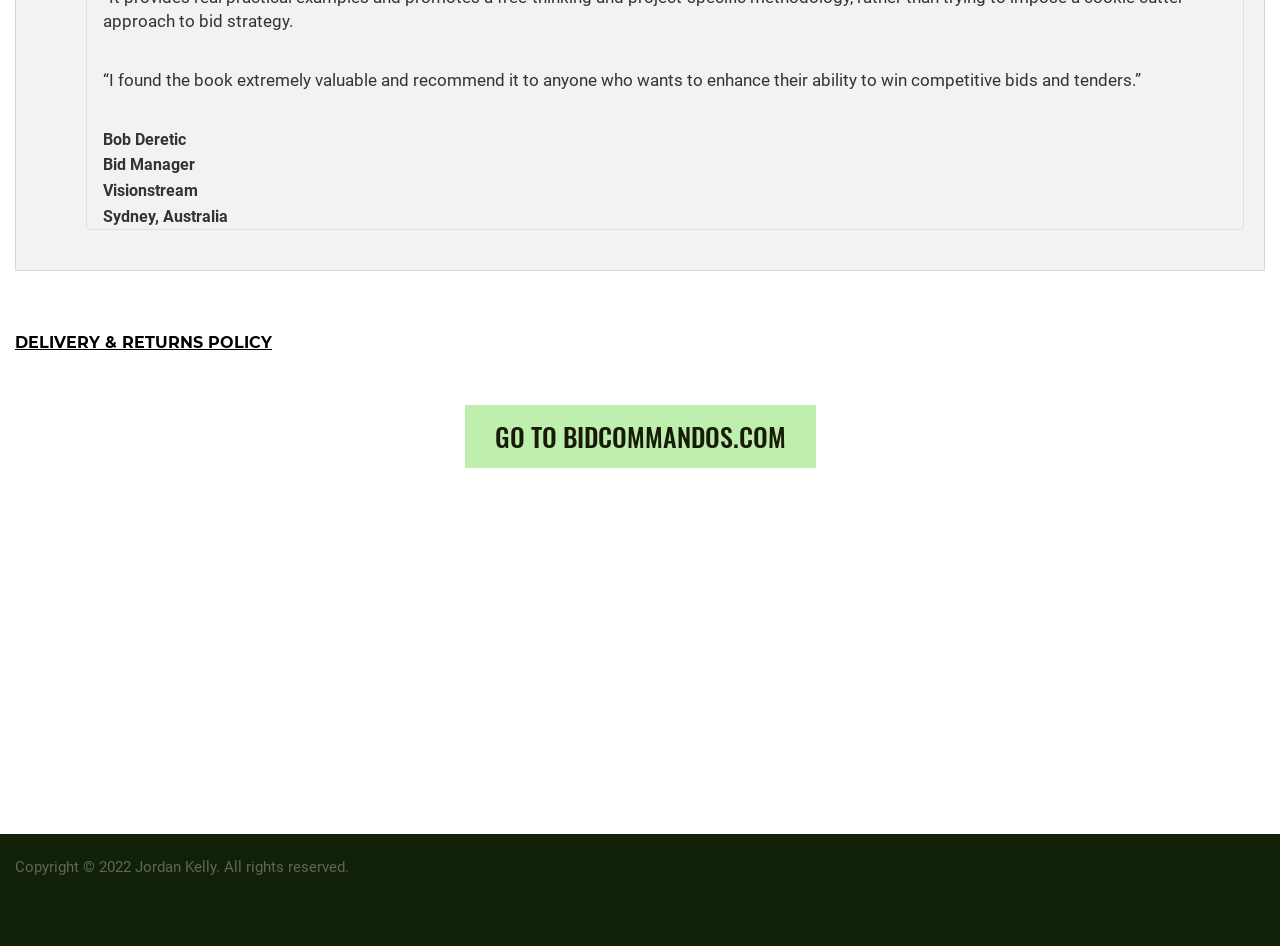What is the occupation of Bob Deretic?
Give a one-word or short phrase answer based on the image.

Bid Manager